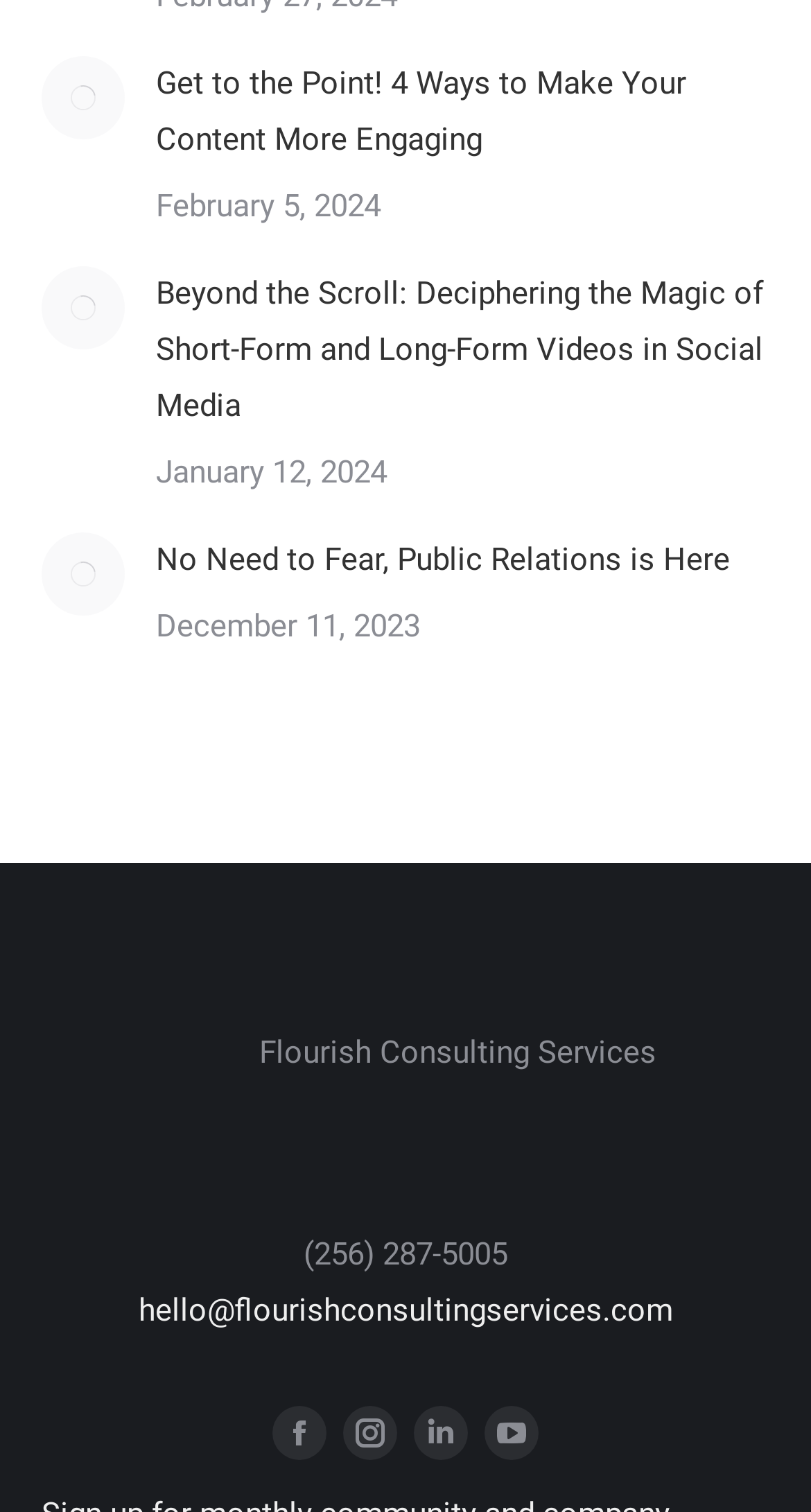Bounding box coordinates must be specified in the format (top-left x, top-left y, bottom-right x, bottom-right y). All values should be floating point numbers between 0 and 1. What are the bounding box coordinates of the UI element described as: (478)550-3171

None